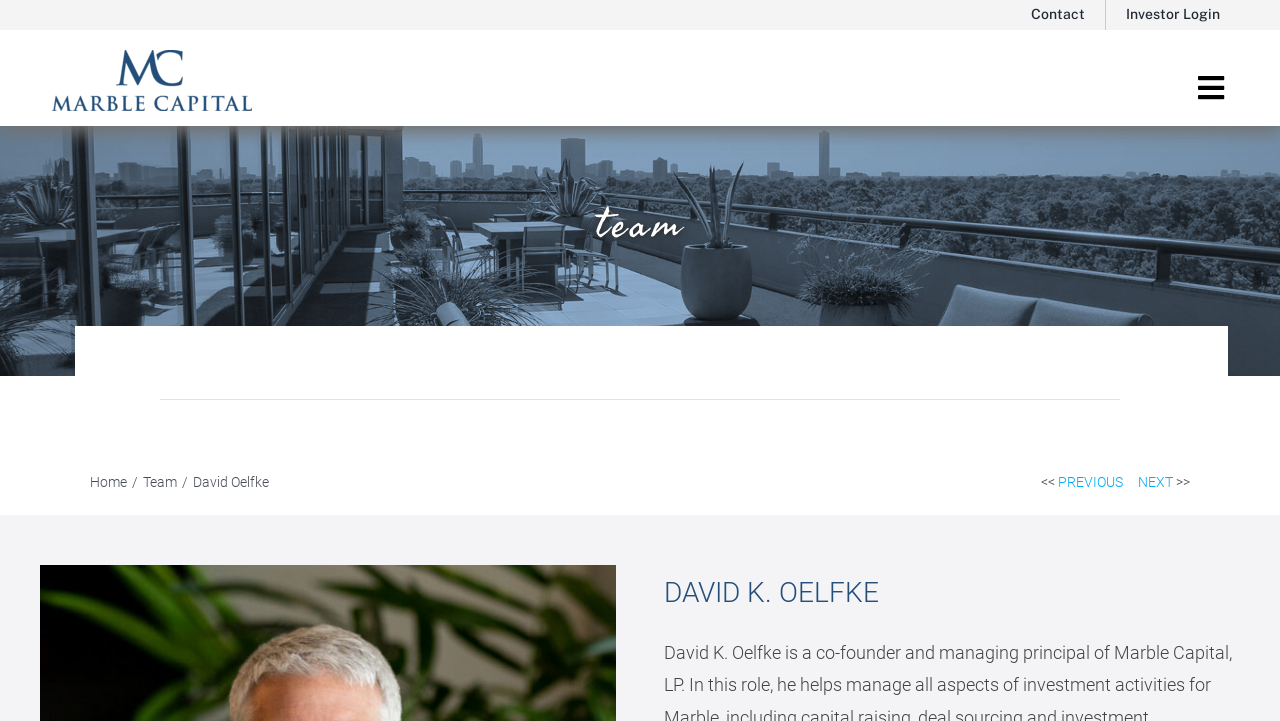What is the navigation menu located at the top of the webpage?
Based on the visual, give a brief answer using one word or a short phrase.

Main Menu